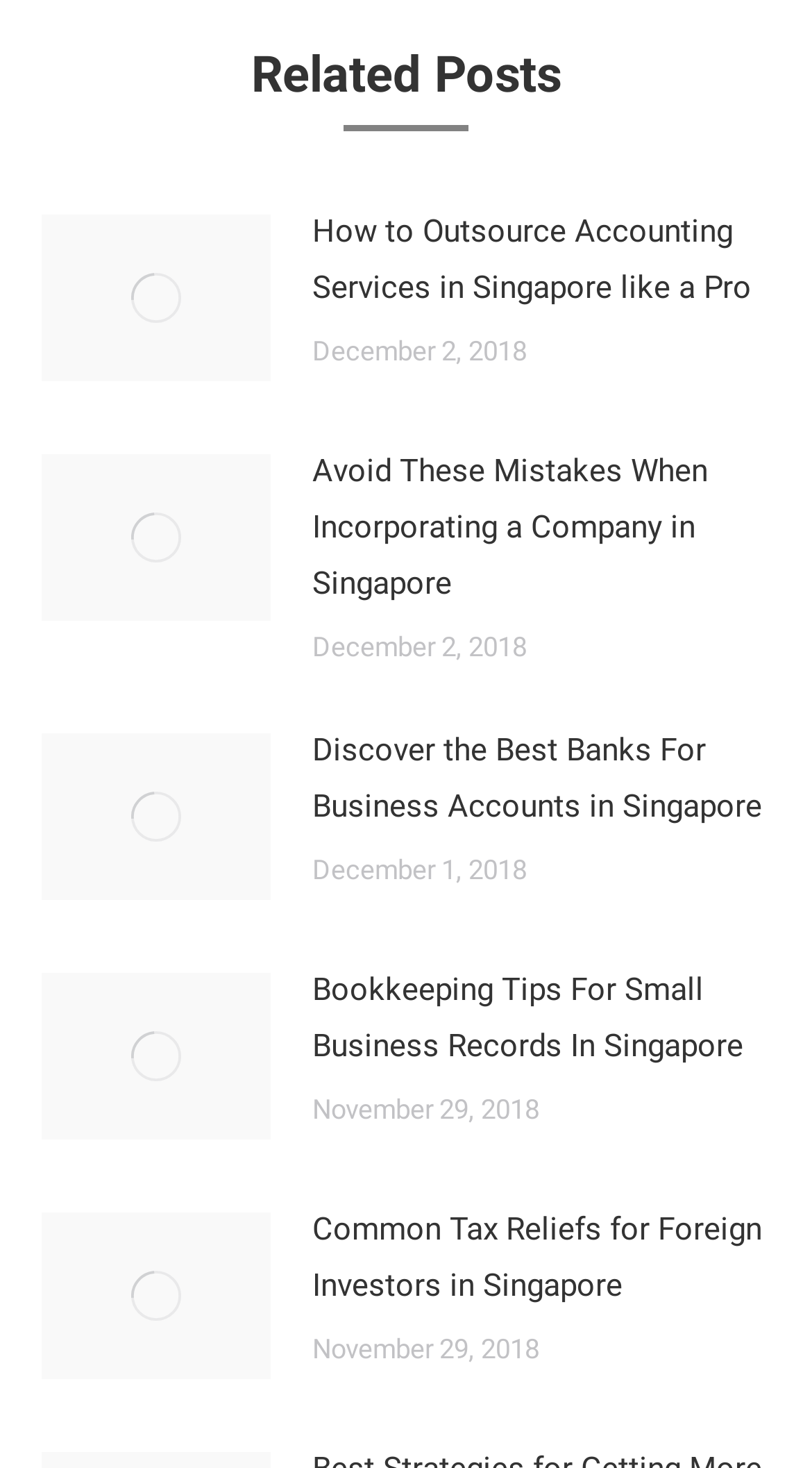Based on what you see in the screenshot, provide a thorough answer to this question: What is the date of the third related post?

The third related post has a time element with the text 'December 1, 2018', which indicates that the date of this post is December 1, 2018.